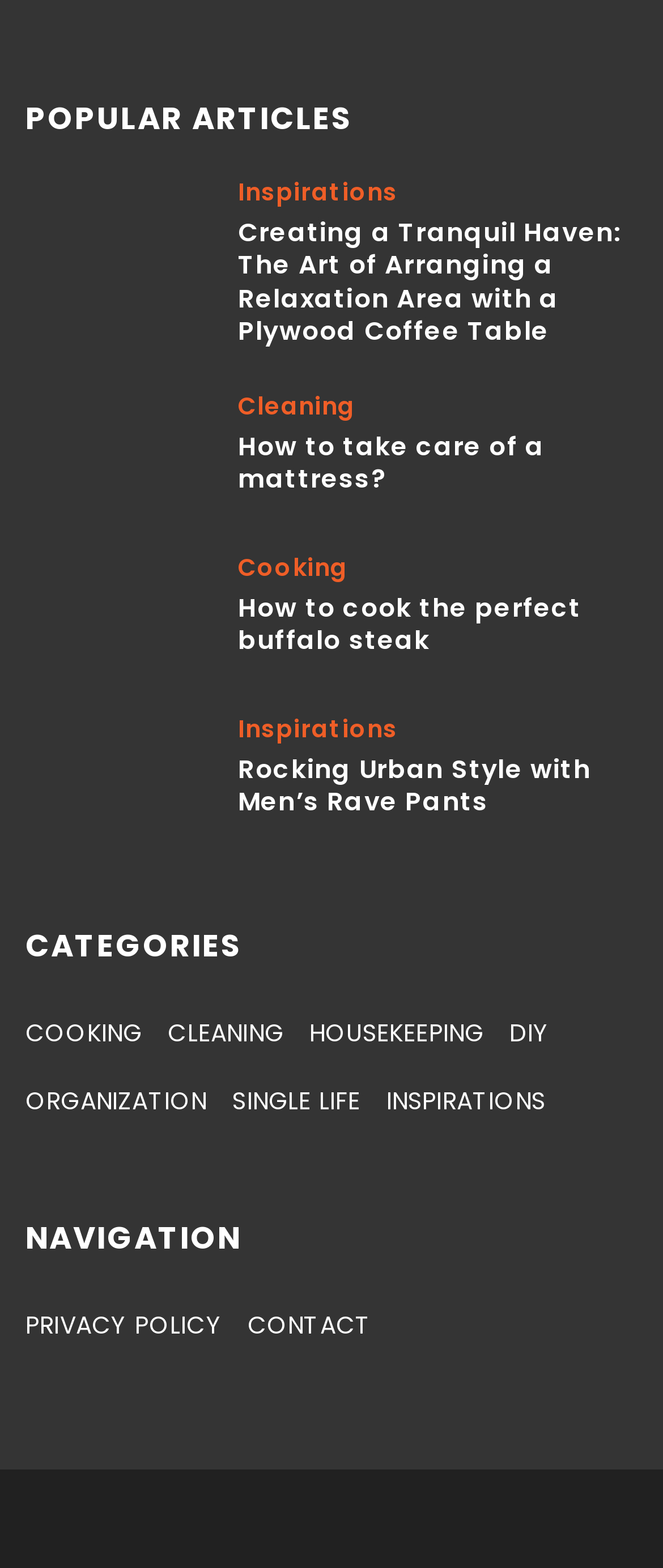Please find the bounding box coordinates of the clickable region needed to complete the following instruction: "Read article about creating a tranquil haven". The bounding box coordinates must consist of four float numbers between 0 and 1, i.e., [left, top, right, bottom].

[0.038, 0.115, 0.321, 0.196]